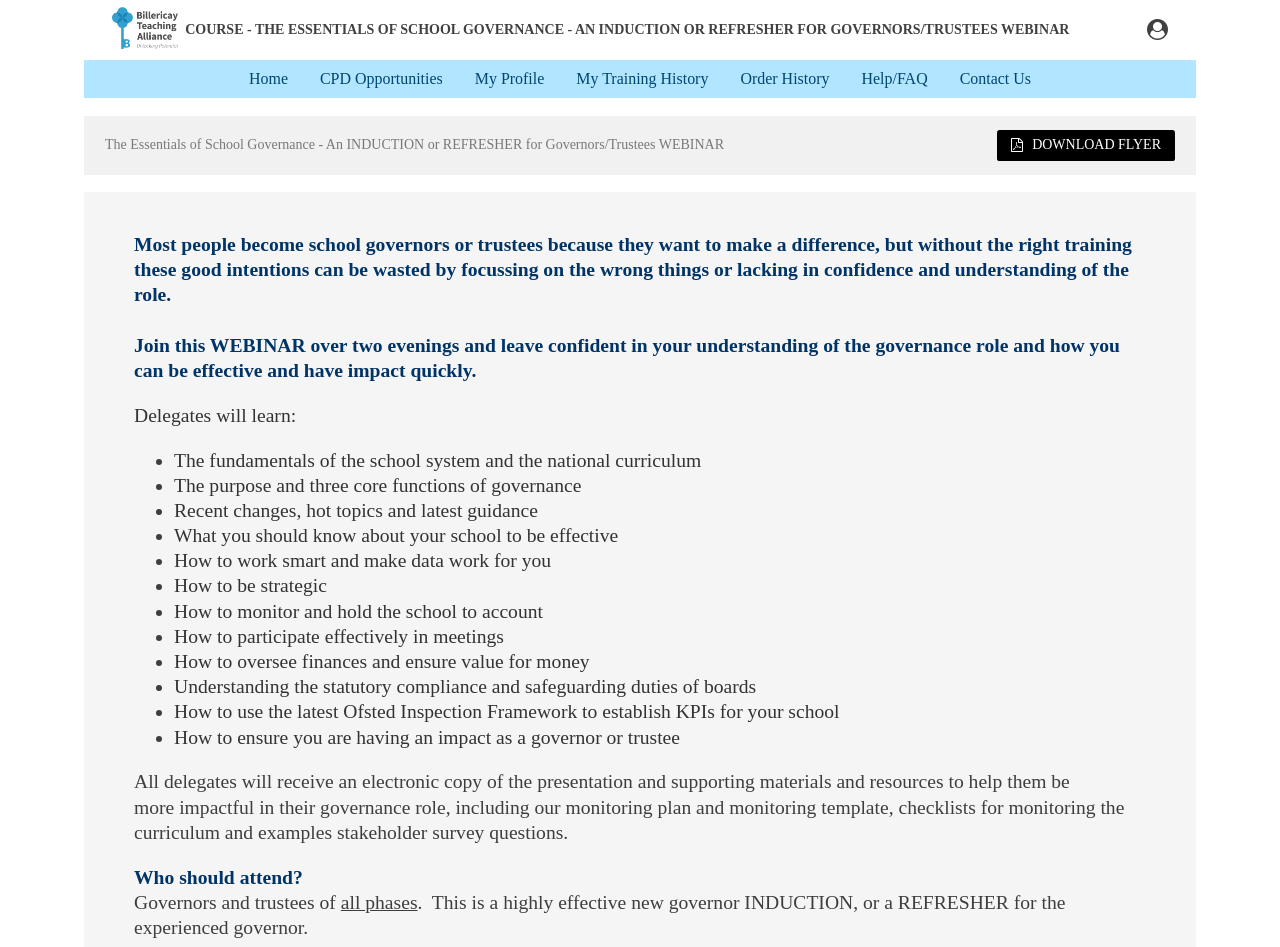Please specify the bounding box coordinates in the format (top-left x, top-left y, bottom-right x, bottom-right y), with all values as floating point numbers between 0 and 1. Identify the bounding box of the UI element described by: My Training History

[0.438, 0.07, 0.566, 0.097]